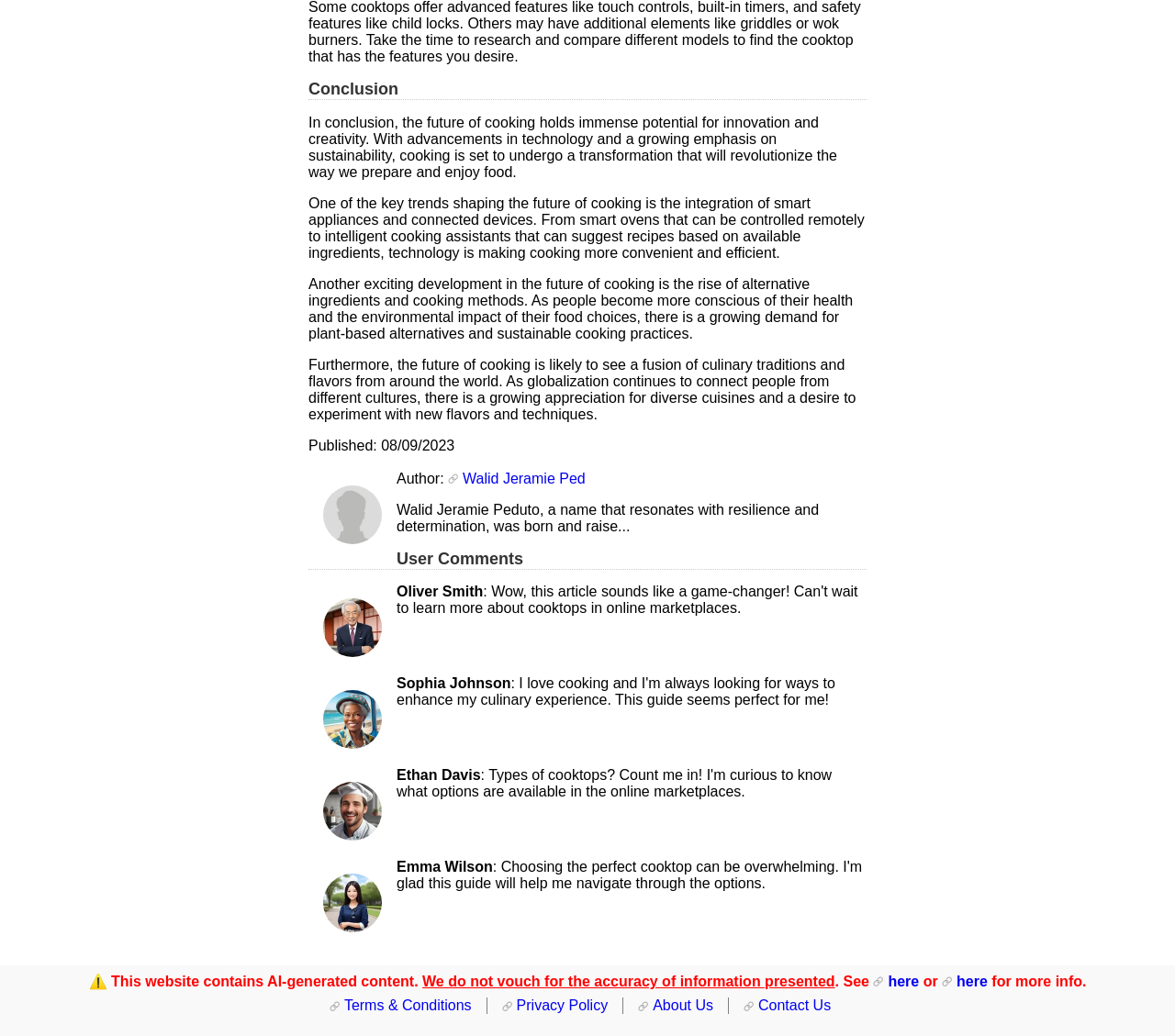What is the topic of the article?
Please provide a detailed and comprehensive answer to the question.

Based on the content of the webpage, specifically the StaticText elements, it appears that the article is discussing the future of cooking, including trends, innovations, and changes in the way people prepare and enjoy food.